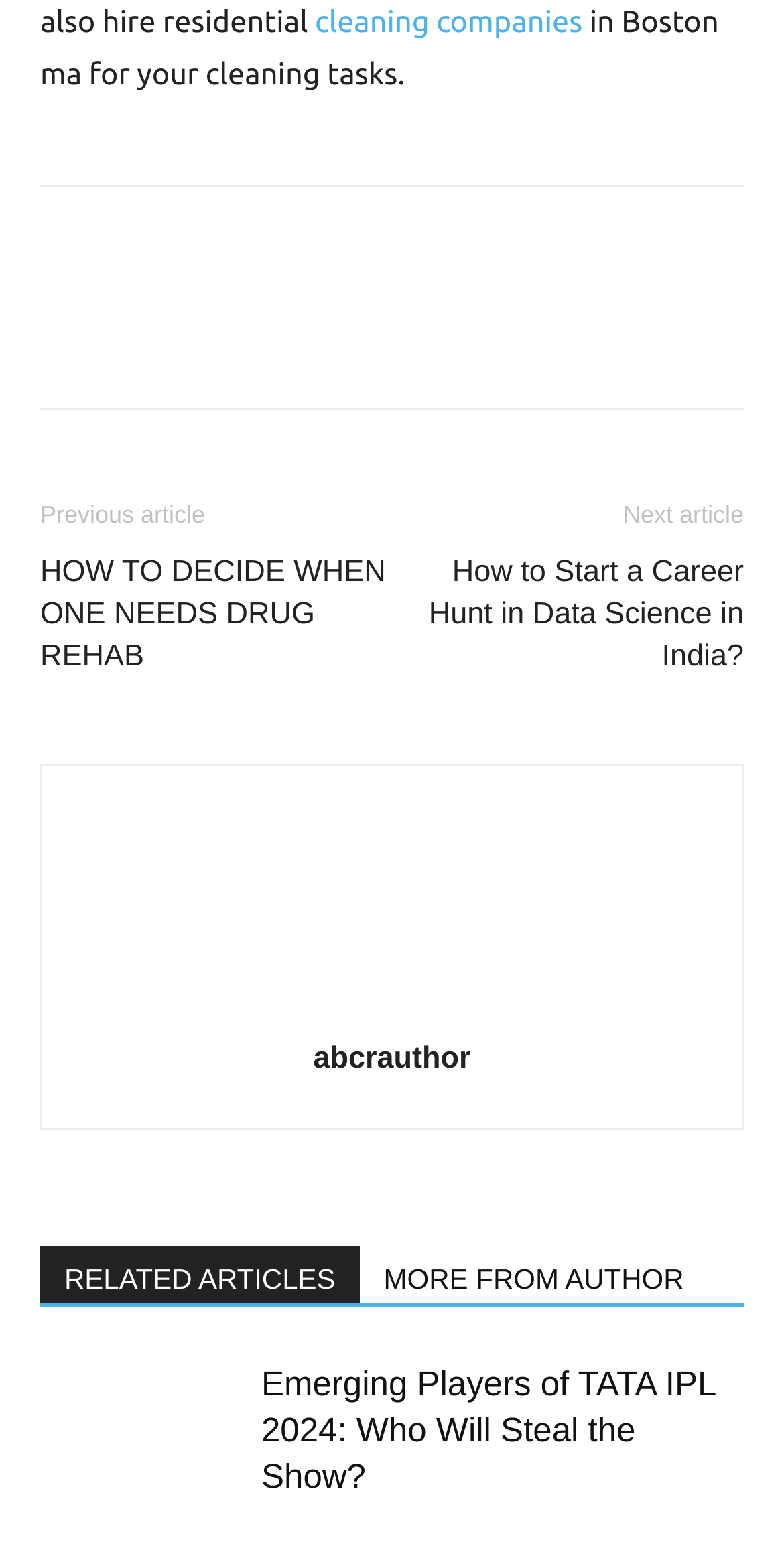Refer to the image and provide a thorough answer to this question:
What is the topic of the article?

I determined the topic of the article by looking at the heading 'Emerging Players of TATA IPL 2024: Who Will Steal the Show?' which is located at the bottom of the page.